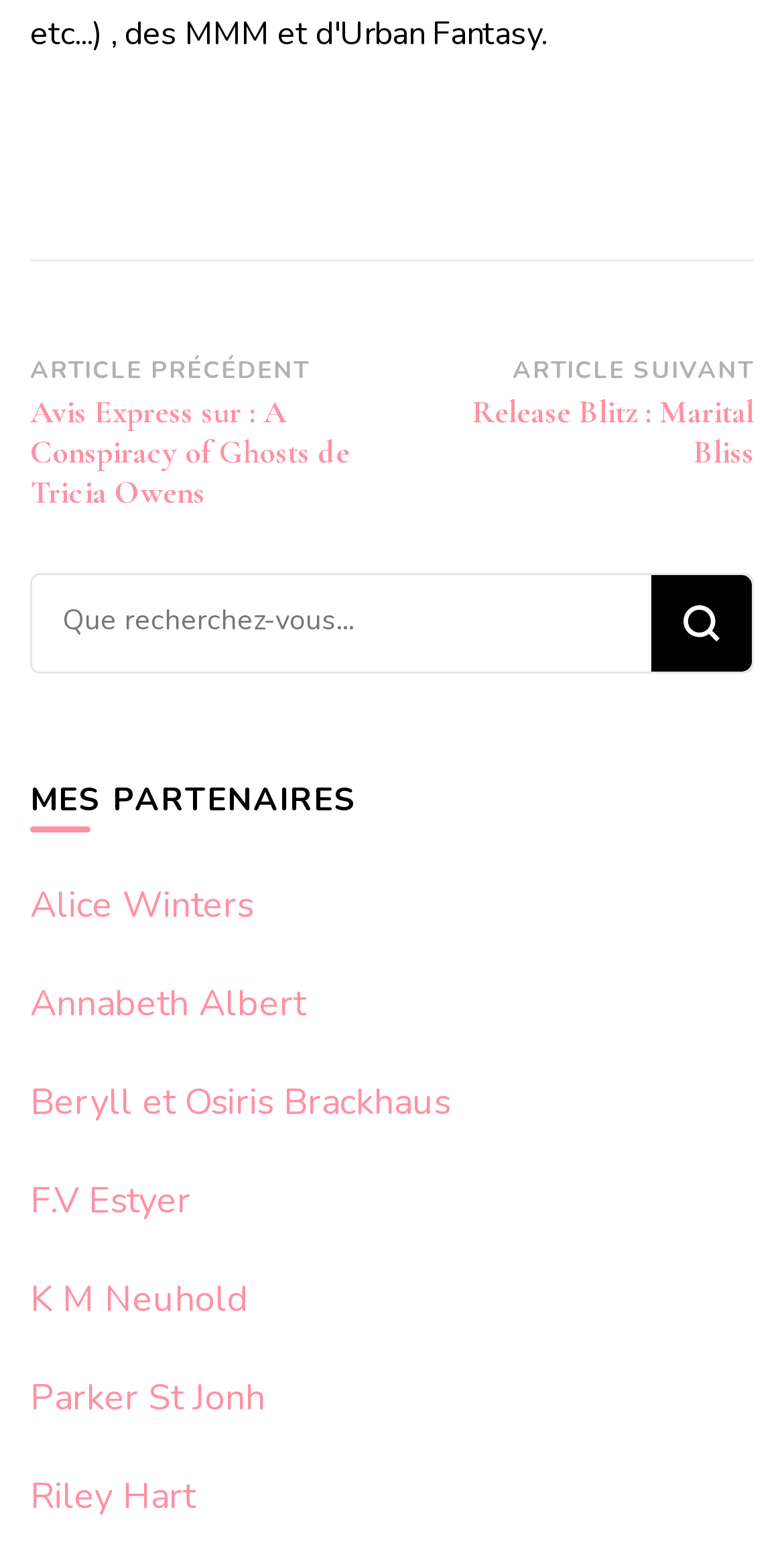Please specify the bounding box coordinates for the clickable region that will help you carry out the instruction: "Click on next article".

[0.518, 0.231, 0.962, 0.304]